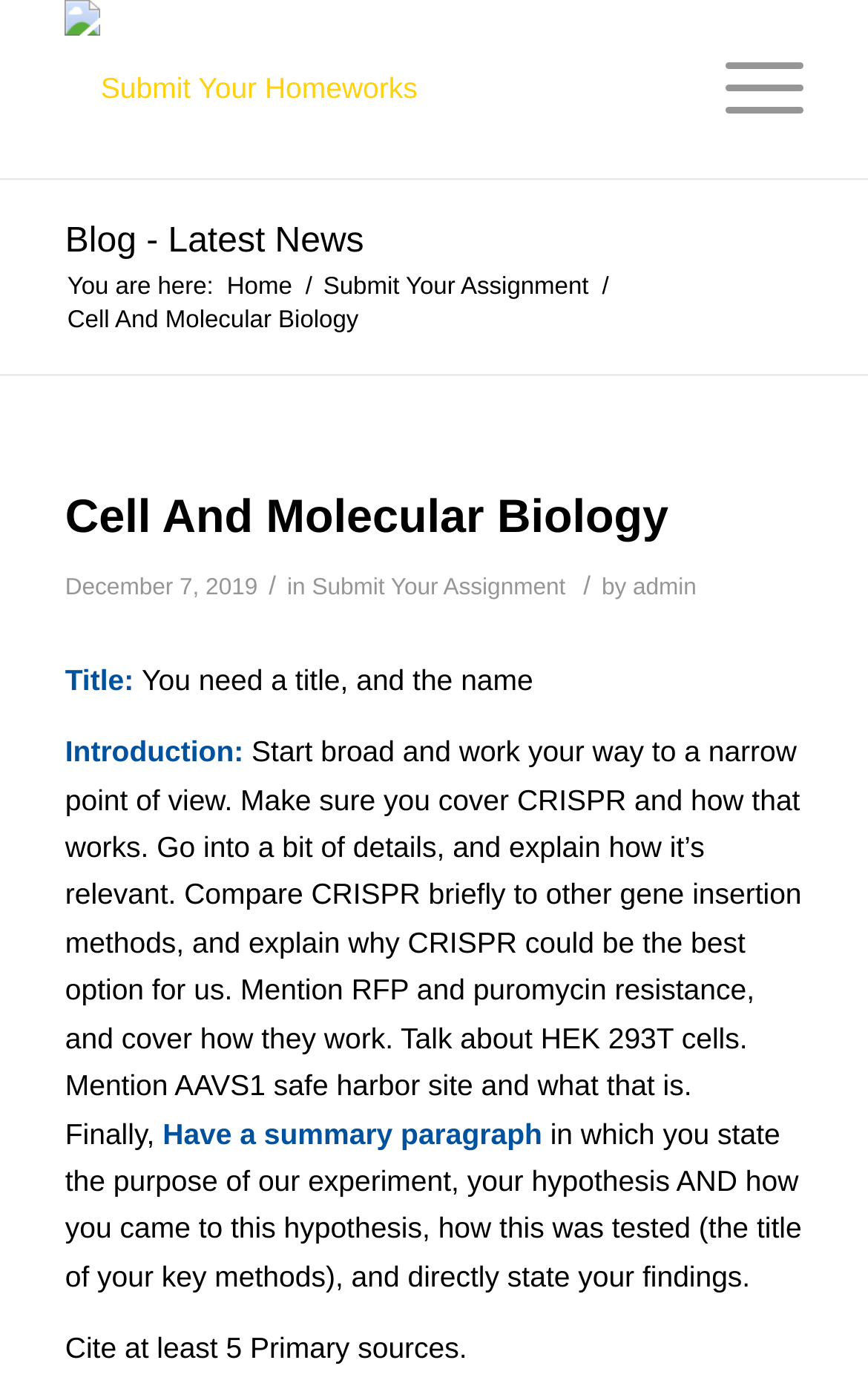Using the provided element description: "Blog - Latest News", identify the bounding box coordinates. The coordinates should be four floats between 0 and 1 in the order [left, top, right, bottom].

[0.075, 0.161, 0.419, 0.188]